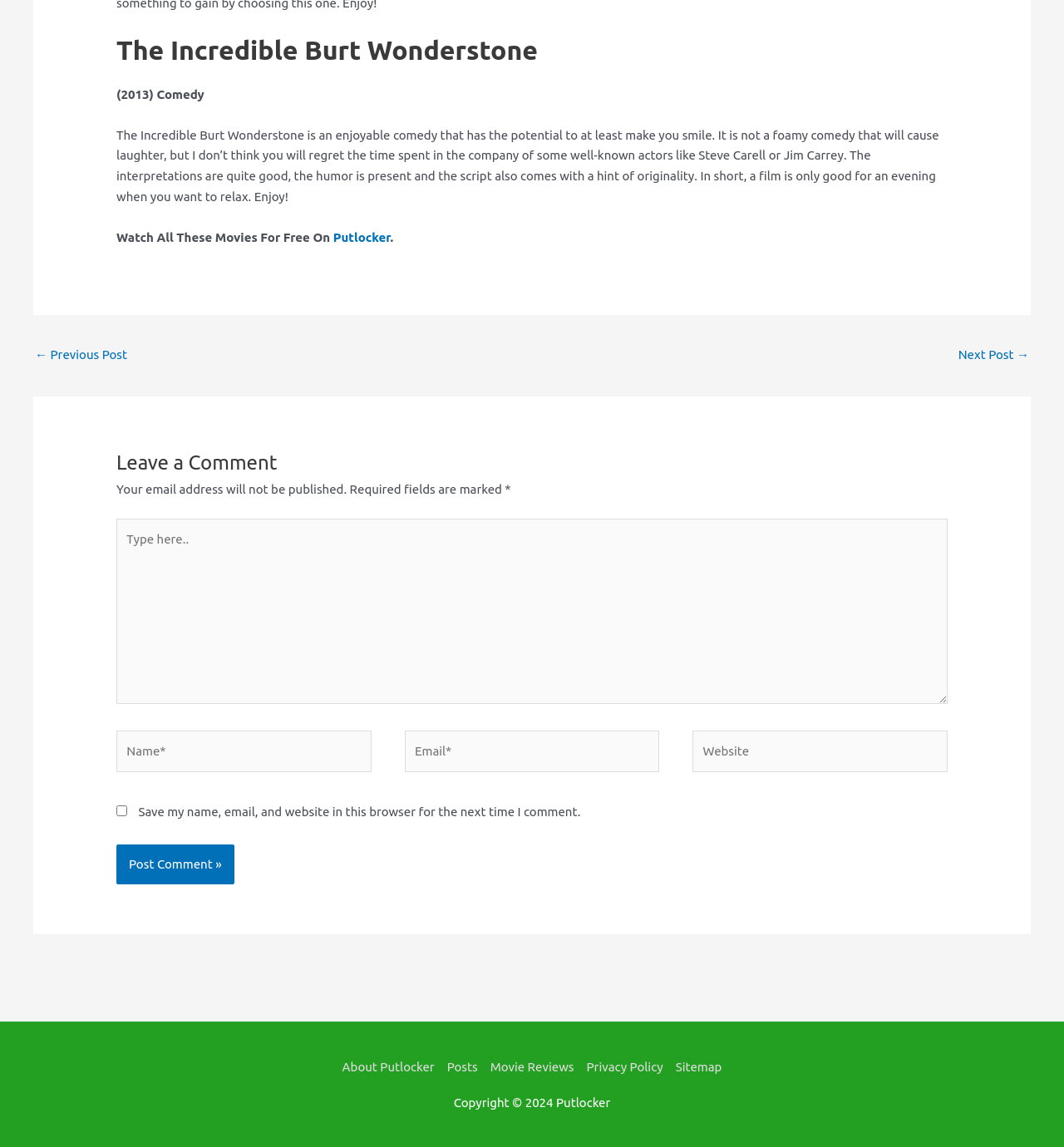What is the purpose of the checkbox?
Provide a concise answer using a single word or phrase based on the image.

Save comment information